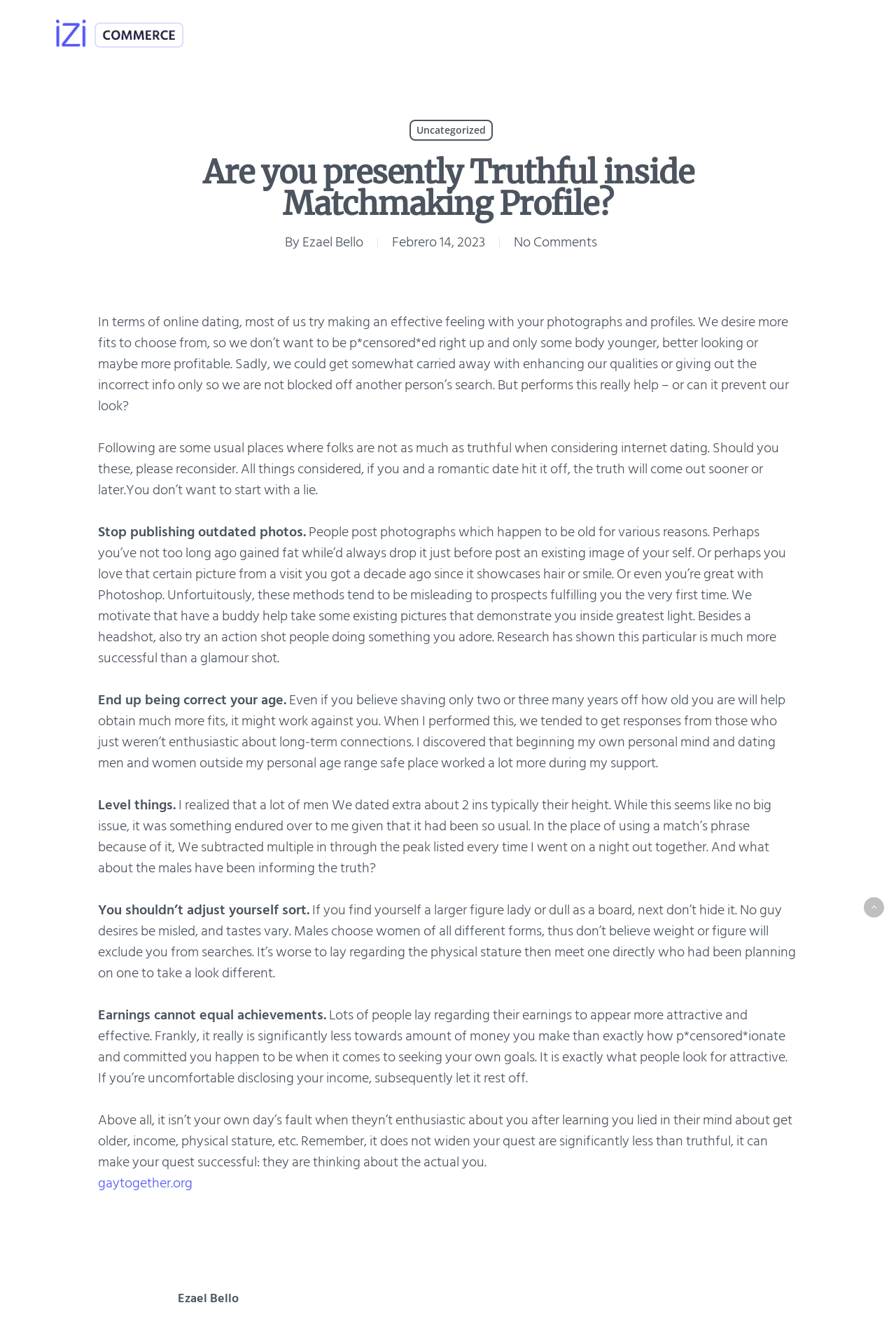Using the description: "alt="iZi Woocommerce"", identify the bounding box of the corresponding UI element in the screenshot.

[0.062, 0.015, 0.205, 0.036]